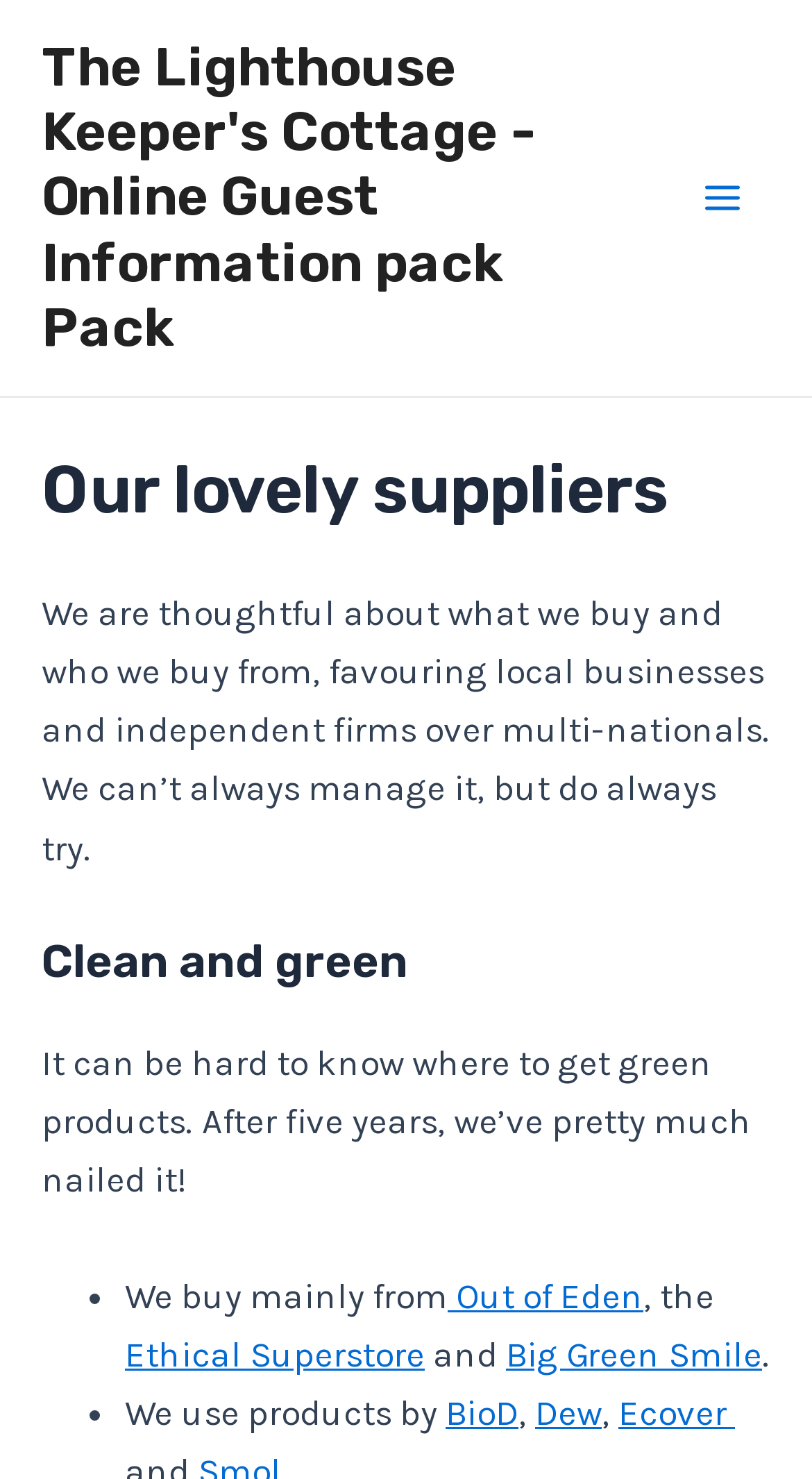Determine the bounding box coordinates of the region to click in order to accomplish the following instruction: "Explore 'Big Green Smile'". Provide the coordinates as four float numbers between 0 and 1, specifically [left, top, right, bottom].

[0.623, 0.901, 0.938, 0.929]